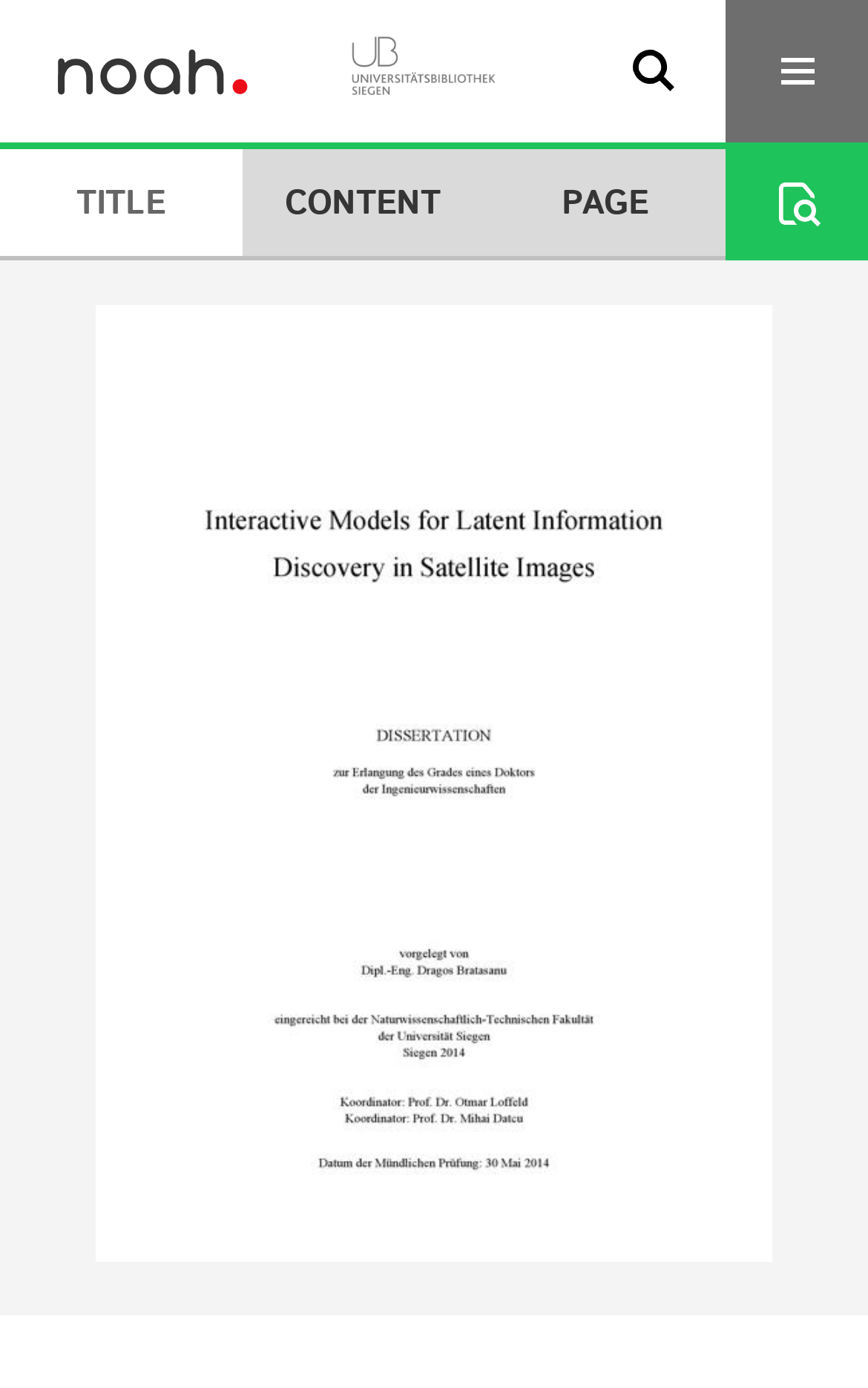Identify the bounding box coordinates for the UI element described as follows: OK. Use the format (top-left x, top-left y, bottom-right x, bottom-right y) and ensure all values are floating point numbers between 0 and 1.

[0.672, 0.0, 0.836, 0.103]